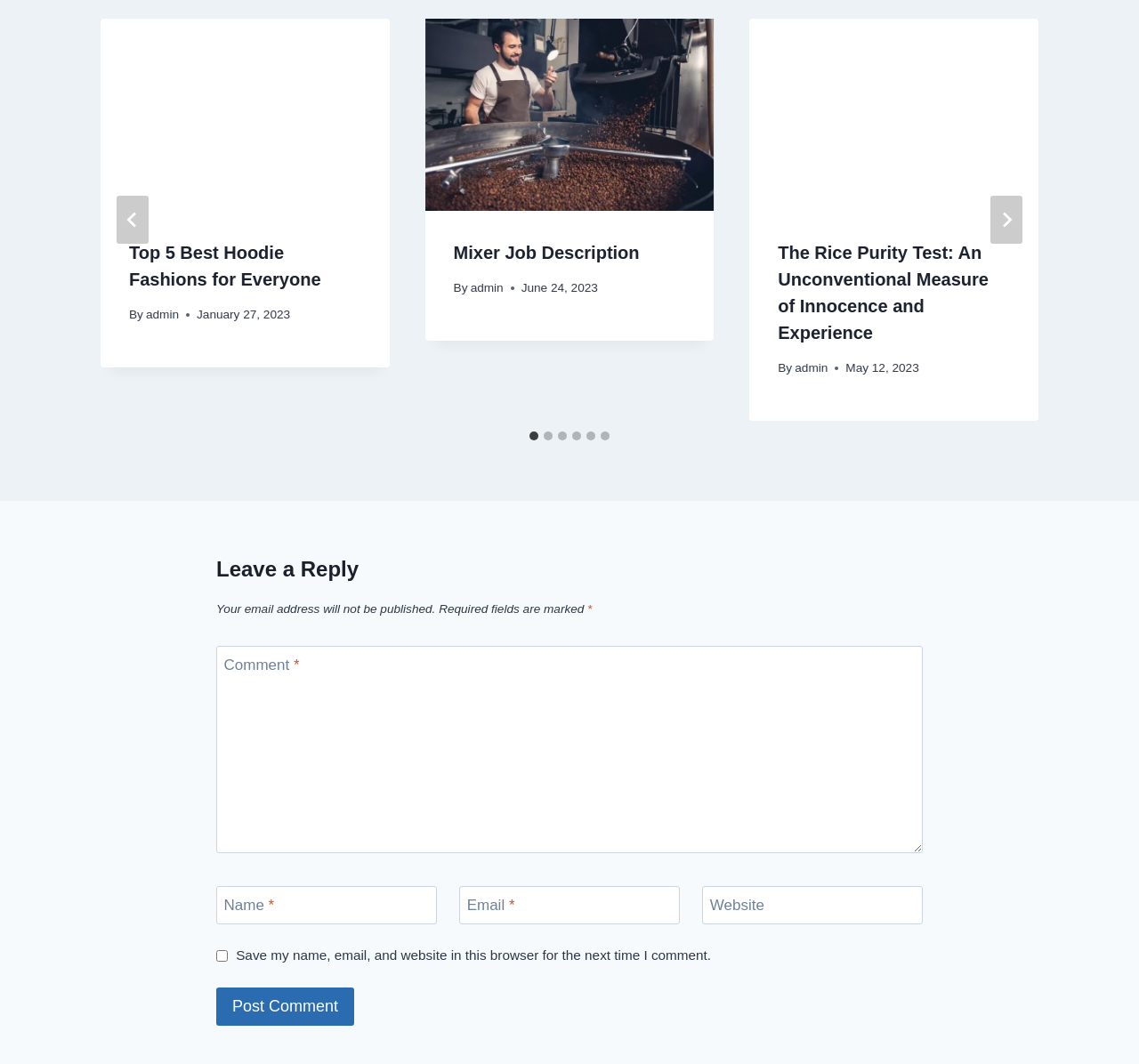What is the purpose of the checkbox at the bottom of the page?
Relying on the image, give a concise answer in one word or a brief phrase.

Save name, email, and website